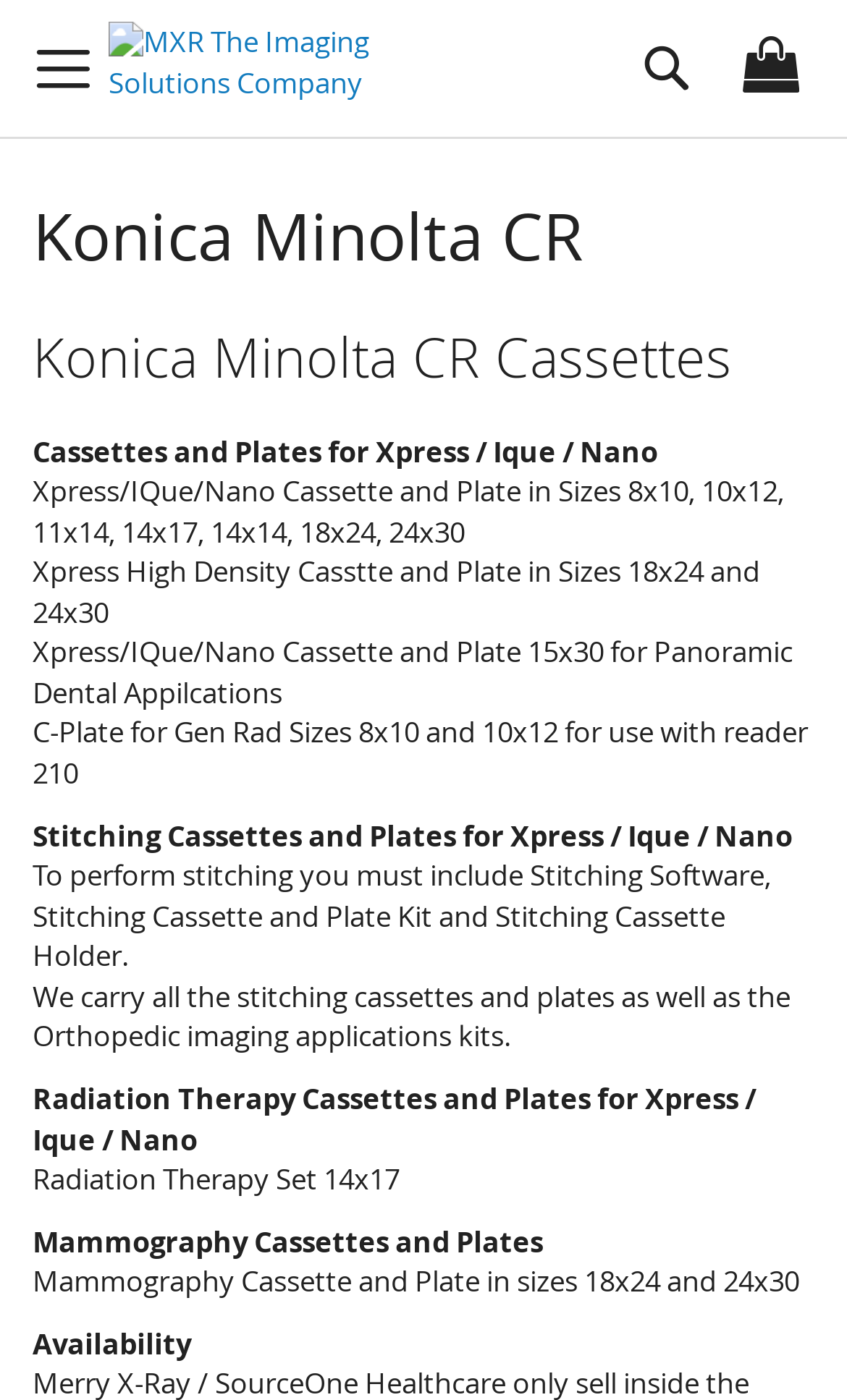What is the size of the radiation therapy set?
Using the screenshot, give a one-word or short phrase answer.

14x17